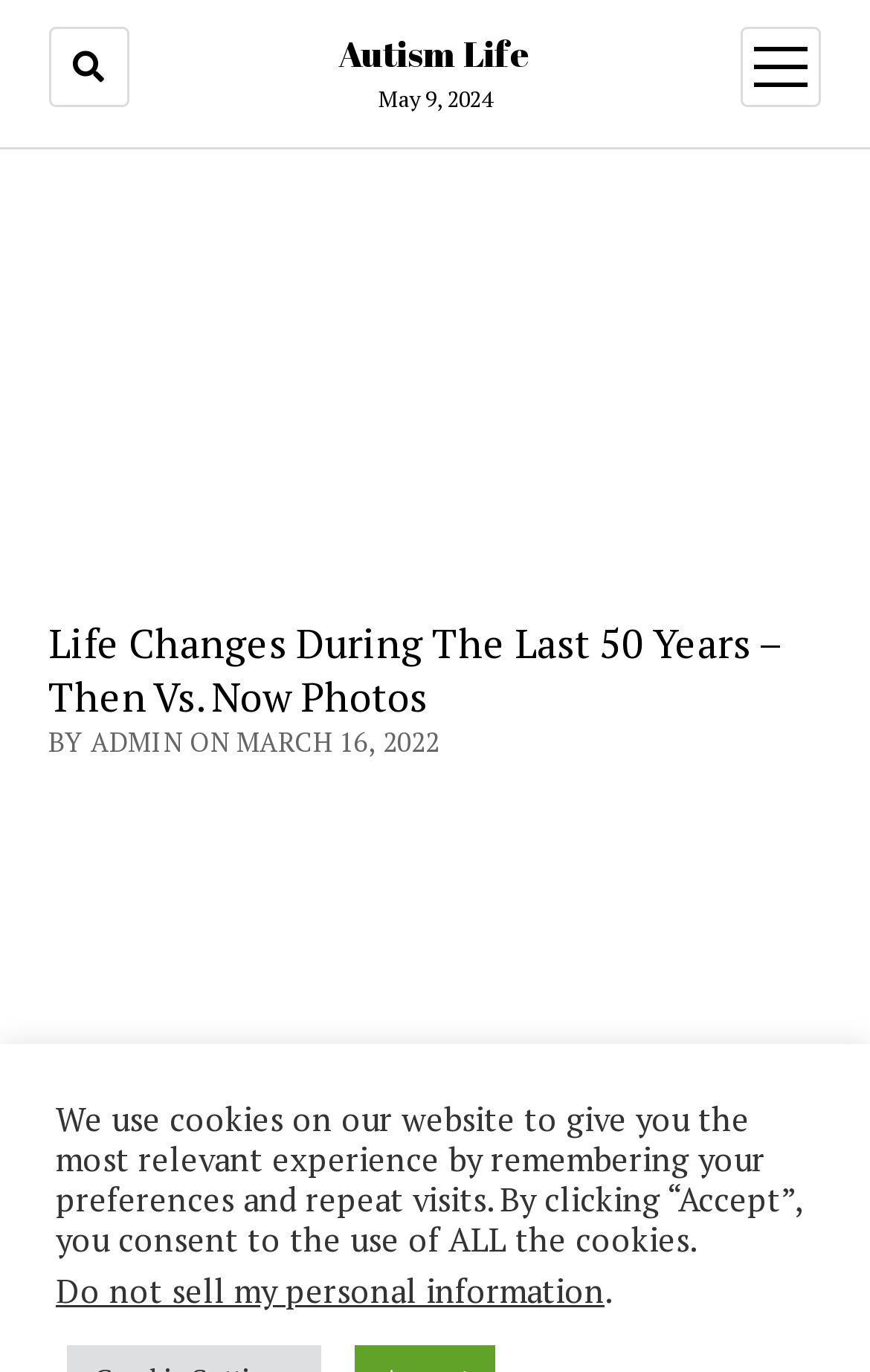What is the theme of the article?
Please answer the question with a detailed and comprehensive explanation.

I looked at the main heading of the webpage which says 'Life Changes During The Last 50 Years – Then Vs. Now Photos'. Based on this, I inferred that the theme of the article is about life changes, possibly comparing how things were in the past to how they are now.